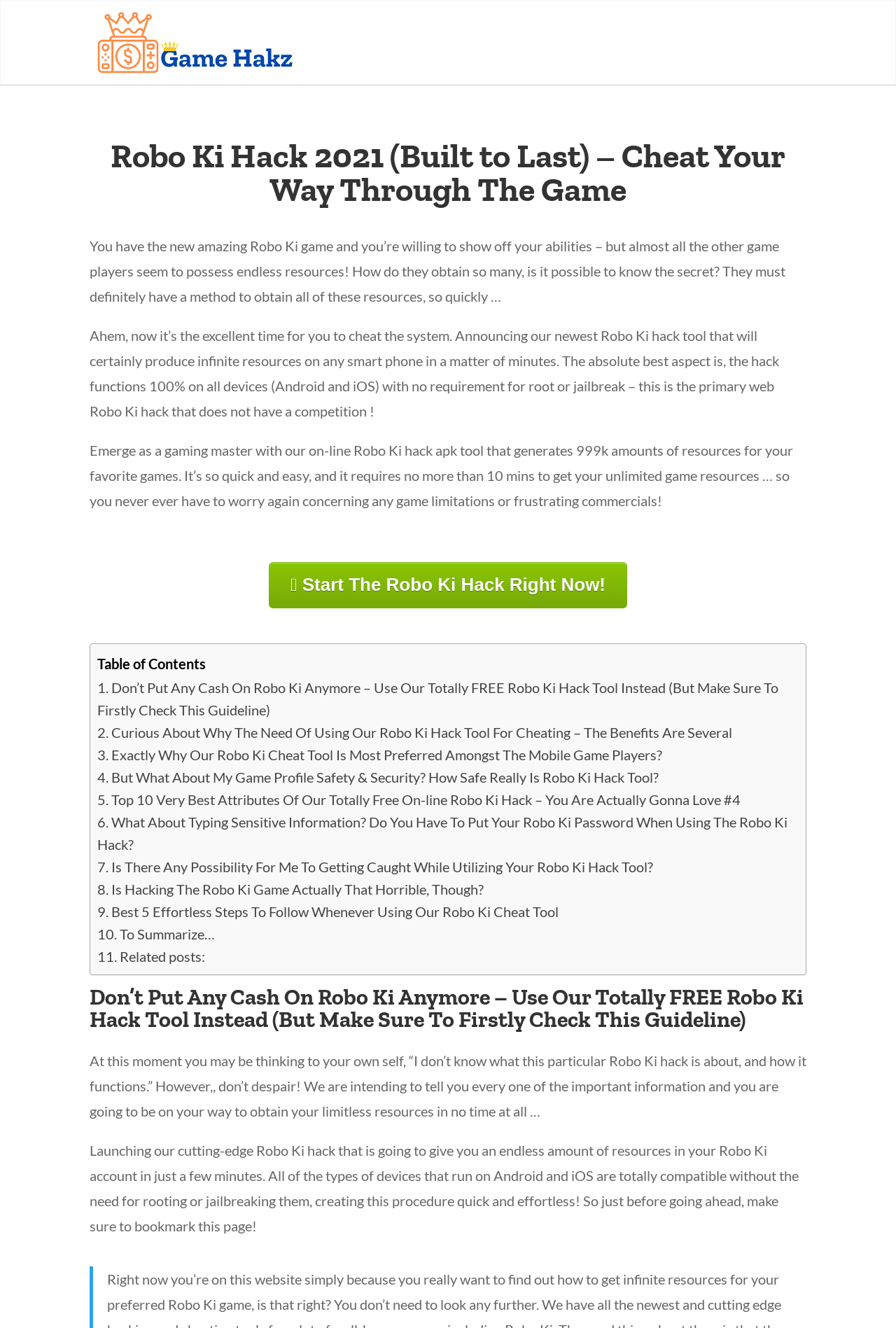Provide the bounding box coordinates of the area you need to click to execute the following instruction: "Check the 'Don’t Put Any Cash On Robo Ki Anymore – Use Our Totally FREE Robo Ki Hack Tool Instead' link".

[0.109, 0.511, 0.869, 0.541]